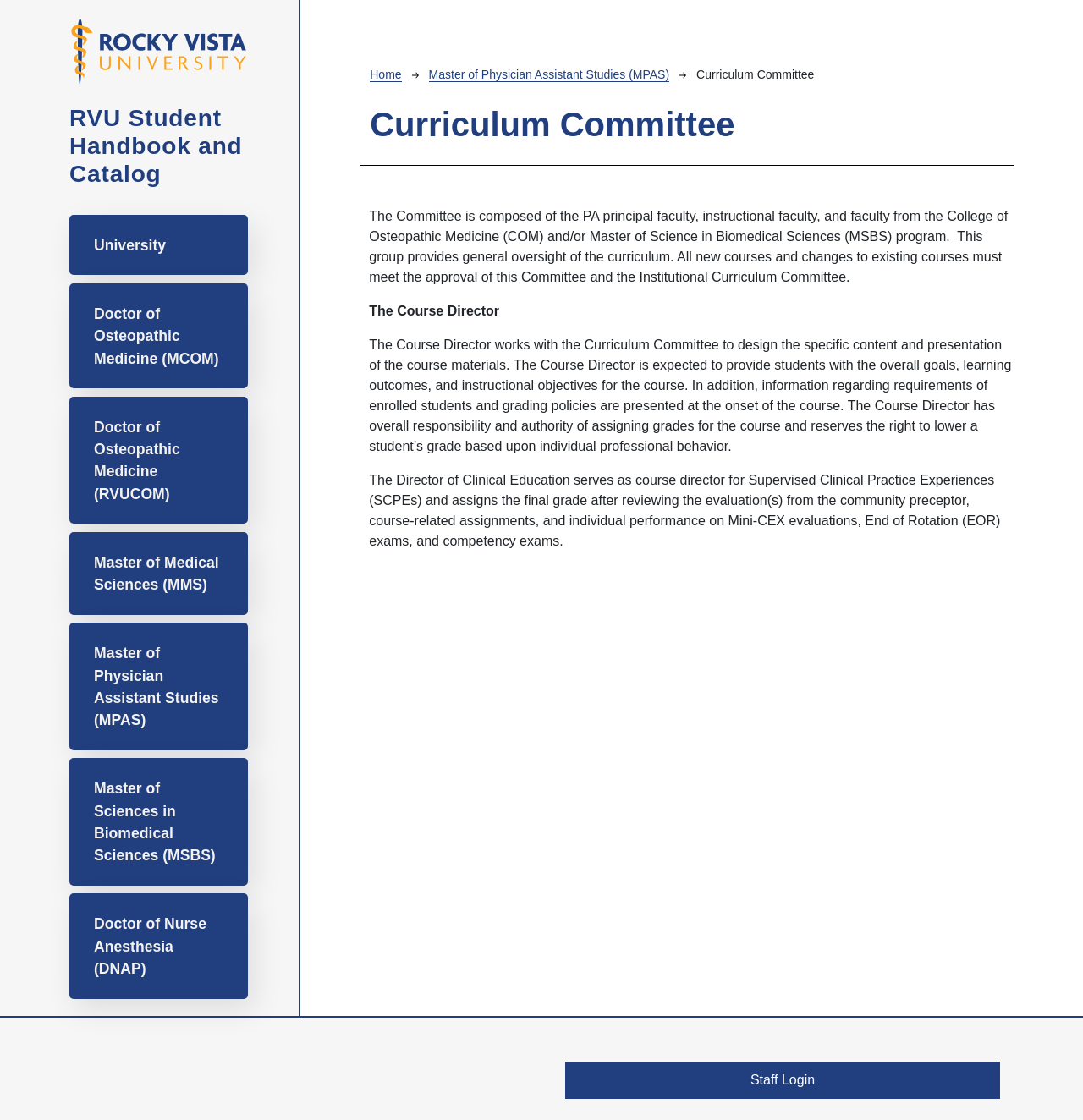What is the purpose of the Director of Clinical Education?
Refer to the image and answer the question using a single word or phrase.

Assign final grade for SCPEs